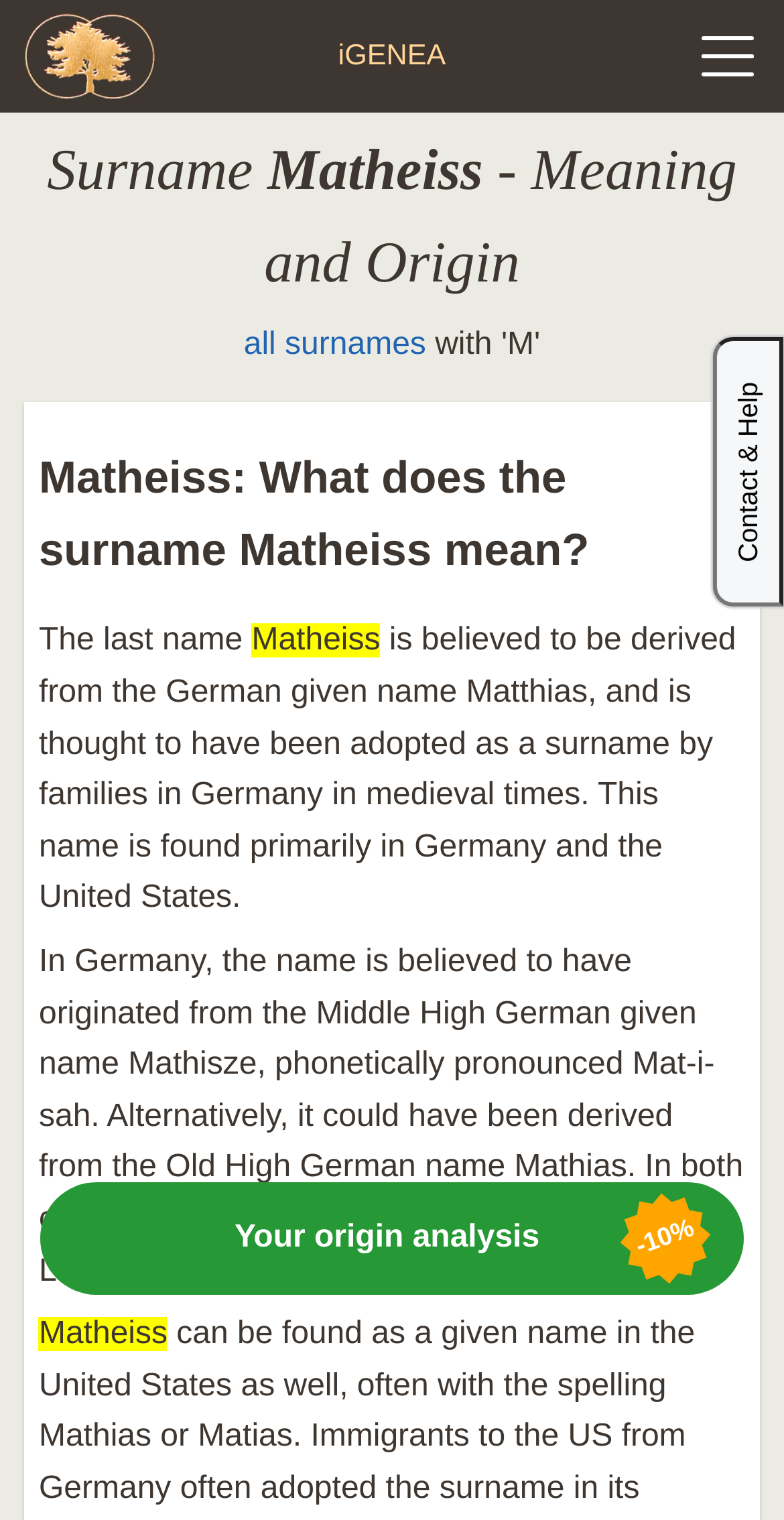Carefully examine the image and provide an in-depth answer to the question: What is the discount offered for the origin analysis?

The webpage has a link that says 'Your origin analysis -10%', which suggests that there is a 10% discount offered for the origin analysis.